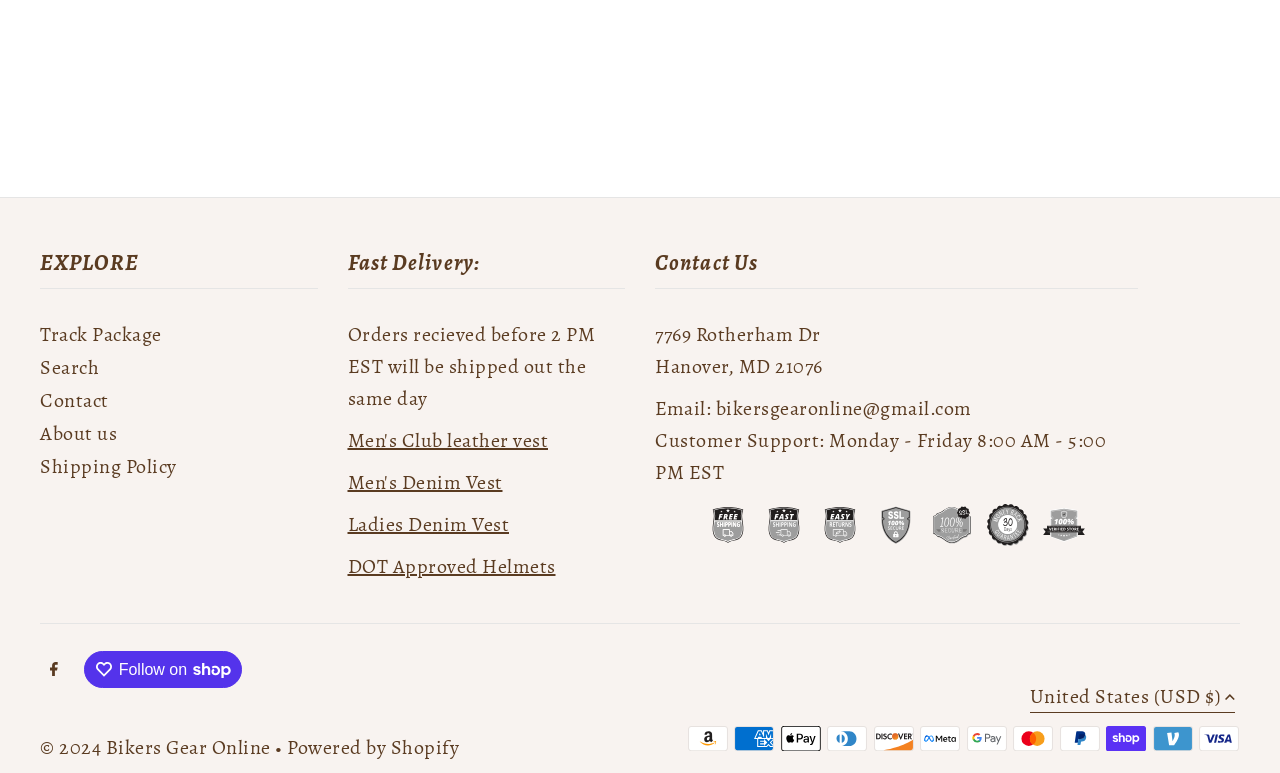Extract the bounding box coordinates for the HTML element that matches this description: "Track Package". The coordinates should be four float numbers between 0 and 1, i.e., [left, top, right, bottom].

[0.031, 0.415, 0.126, 0.45]